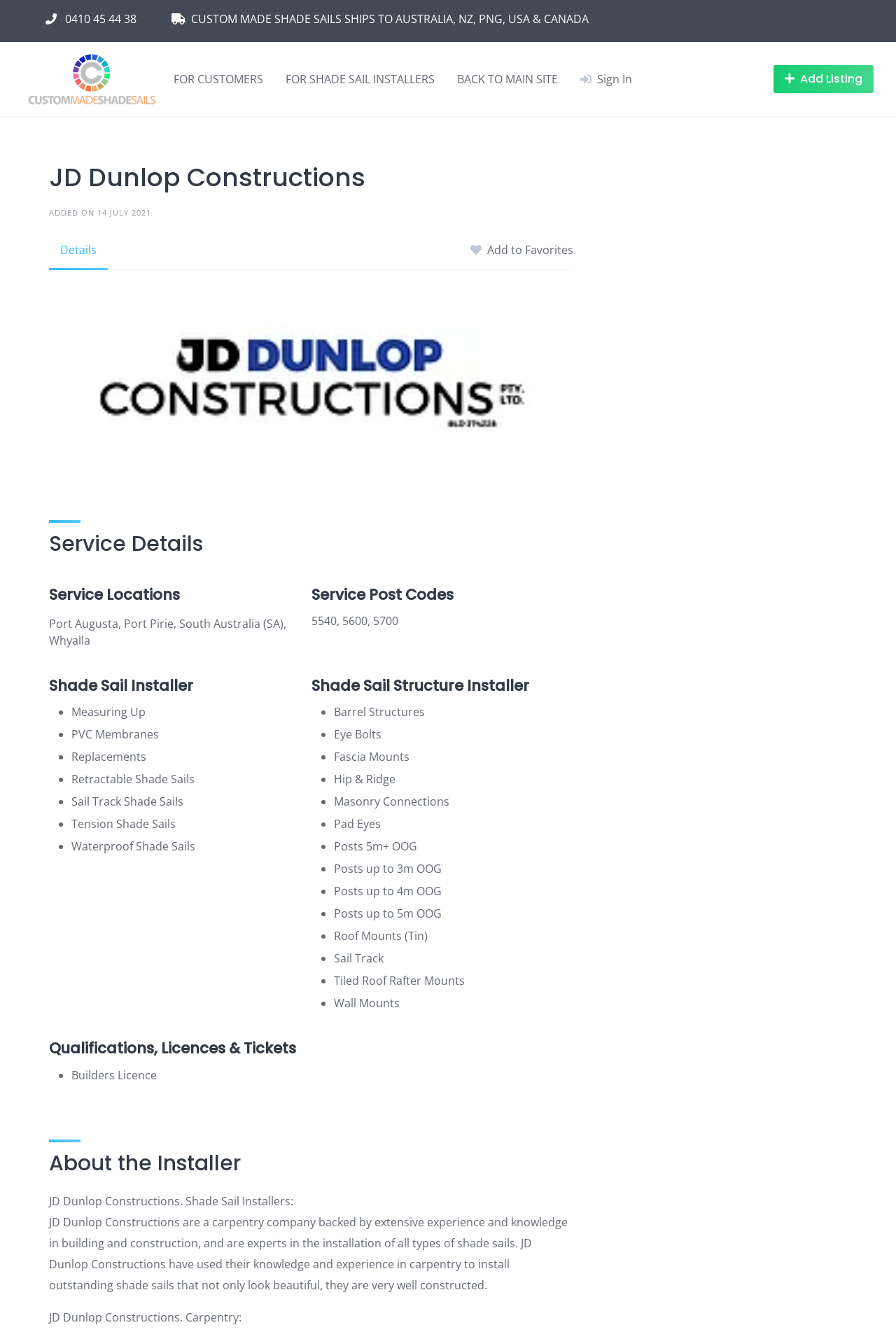Using the information in the image, give a comprehensive answer to the question: 
What is the experience of JD Dunlop Constructions in carpentry?

The webpage mentions that JD Dunlop Constructions is a carpentry company backed by extensive experience and knowledge in building and construction, indicating their expertise in carpentry.